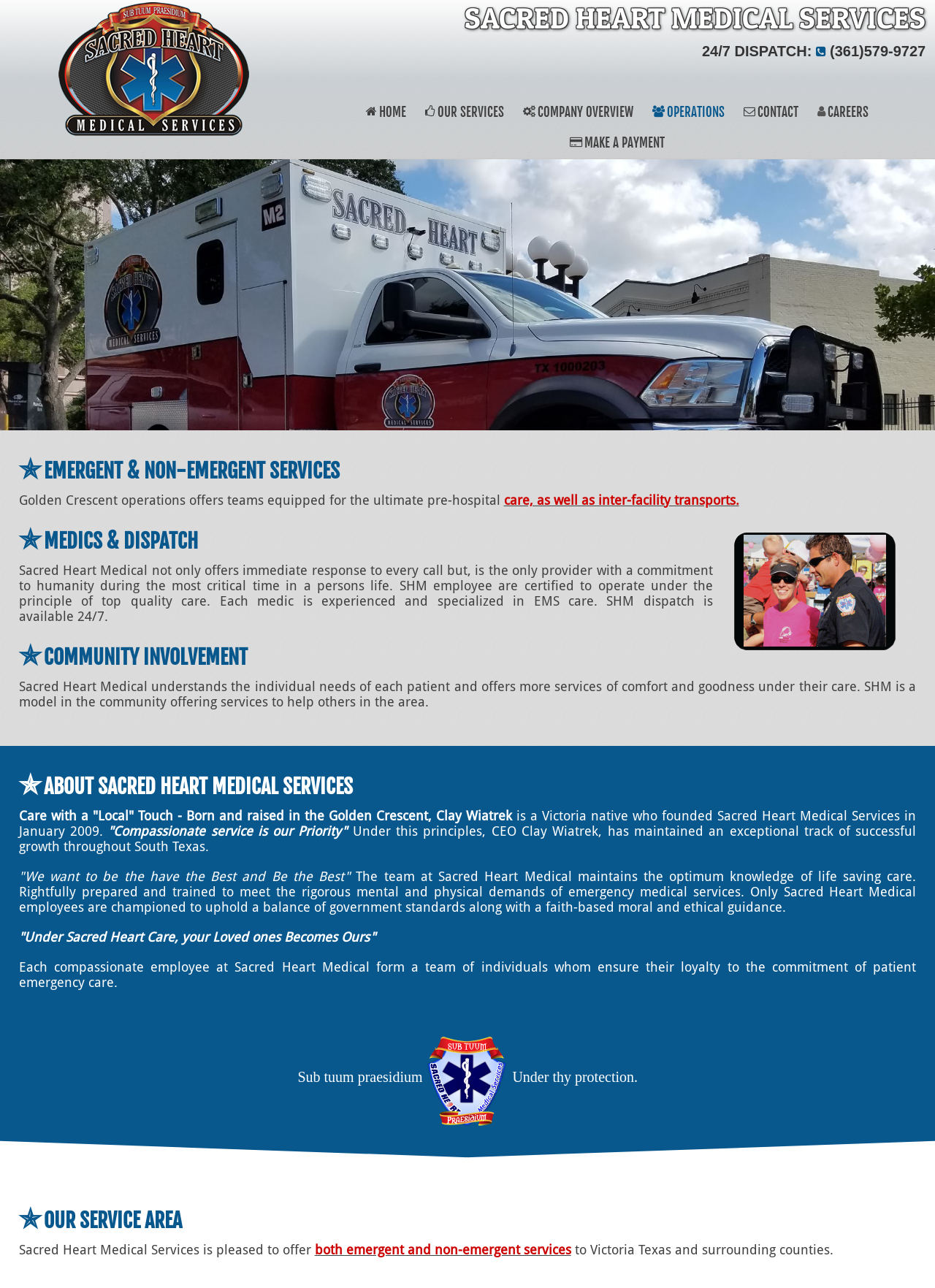Identify the bounding box for the UI element described as: "Contact". Ensure the coordinates are four float numbers between 0 and 1, formatted as [left, top, right, bottom].

[0.787, 0.075, 0.862, 0.099]